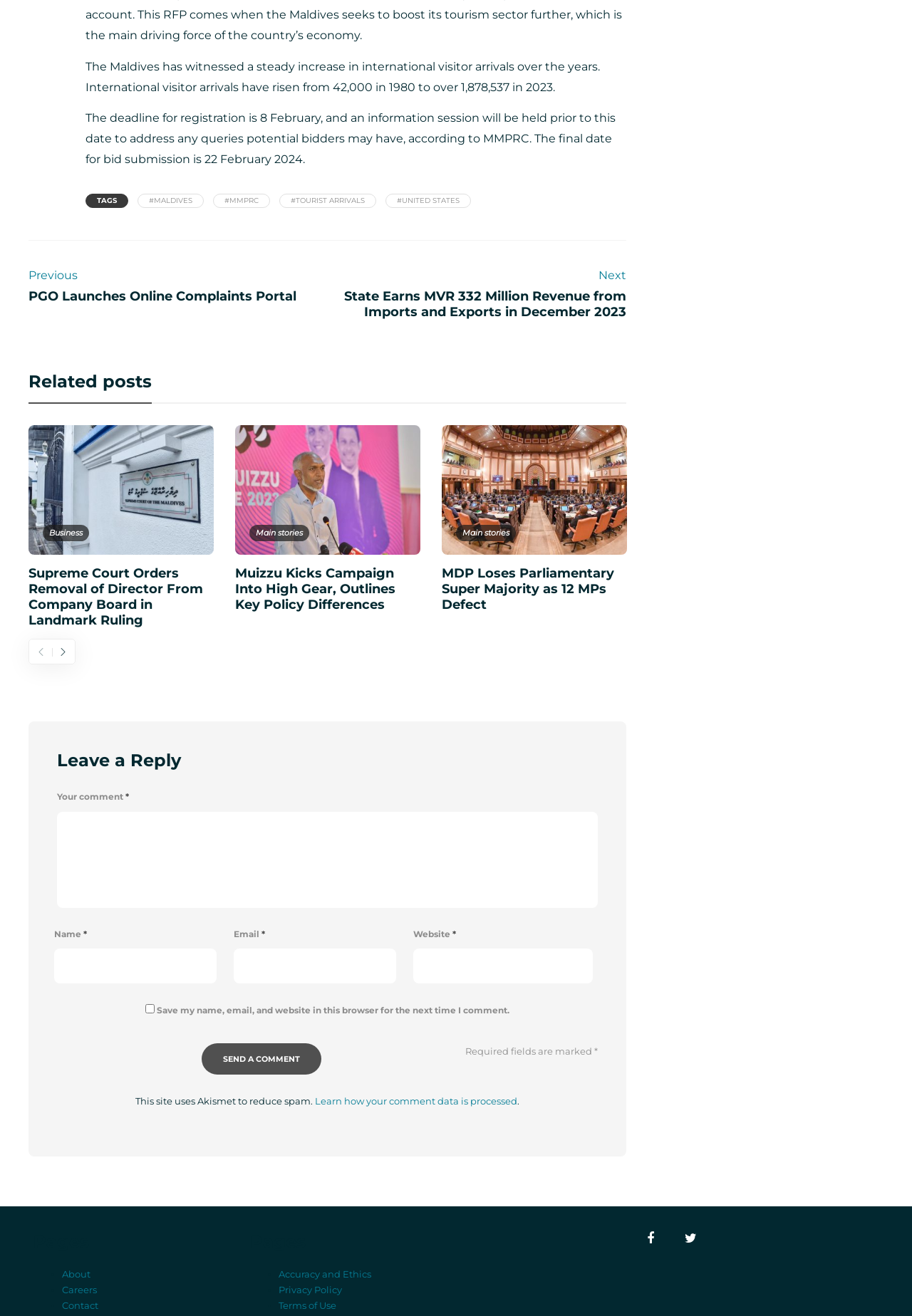Using the information in the image, give a comprehensive answer to the question: 
What is the function of the buttons with icons '' and ''?

The buttons with IDs 272 and 273, featuring icons '' and '', respectively, are likely used to navigate through comments, possibly to previous or next comments, based on their placement and design.